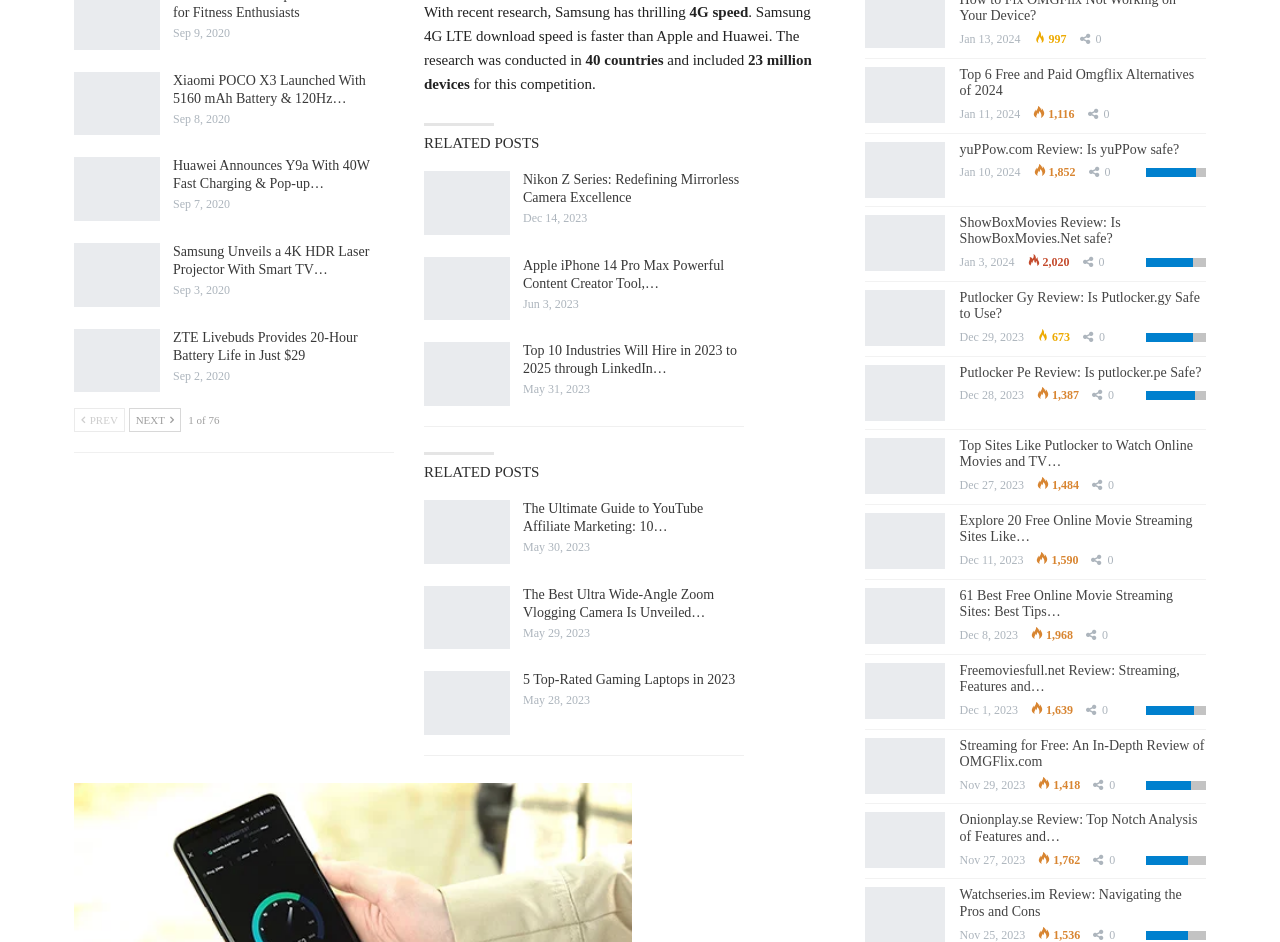What is the date of the first news article?
Using the details from the image, give an elaborate explanation to answer the question.

I found the date by looking at the first news article on the webpage, which has a timestamp of 'Sep 9, 2020'.